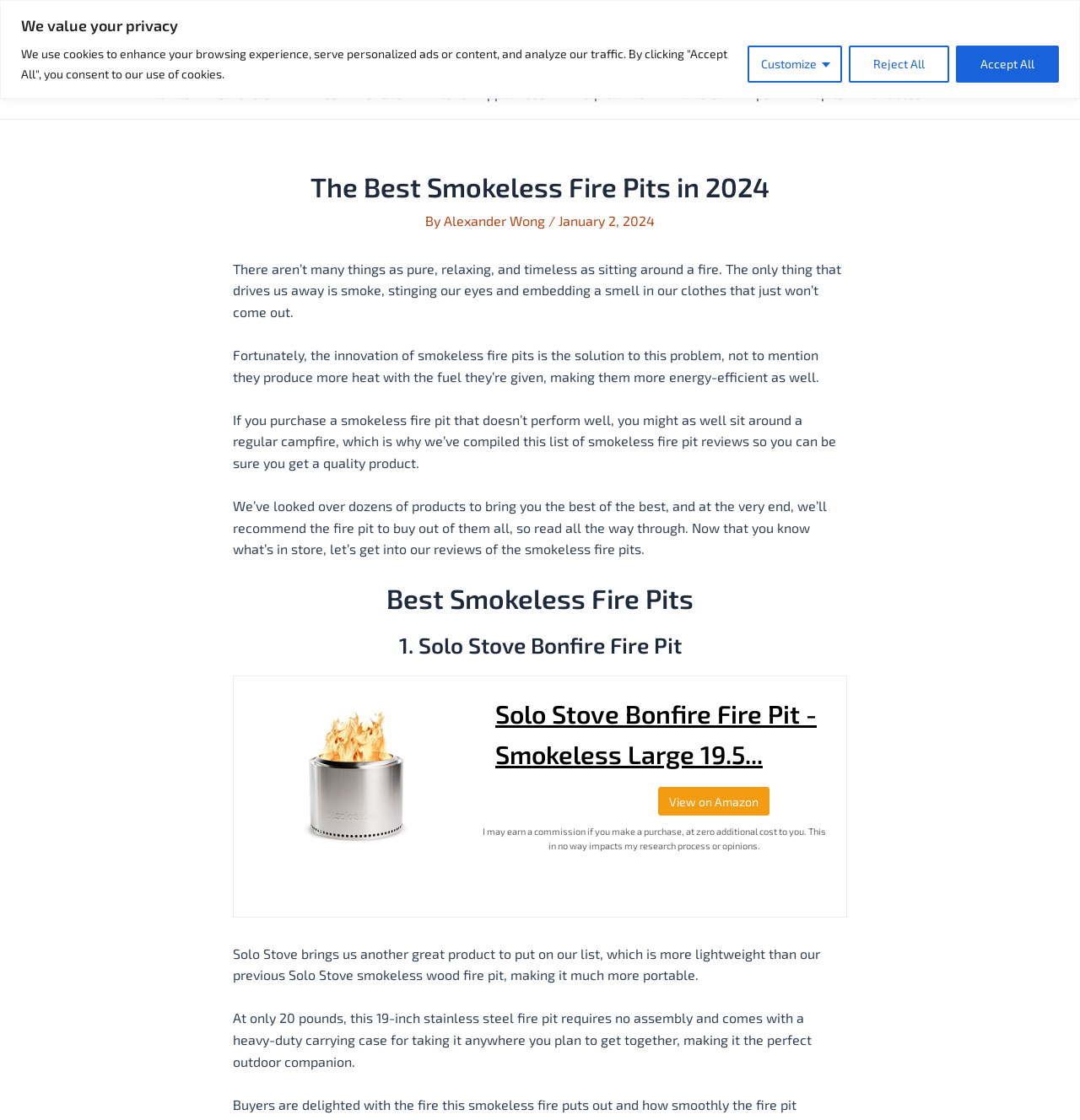Highlight the bounding box coordinates of the region I should click on to meet the following instruction: "Click the 'Customize' button".

[0.692, 0.04, 0.78, 0.073]